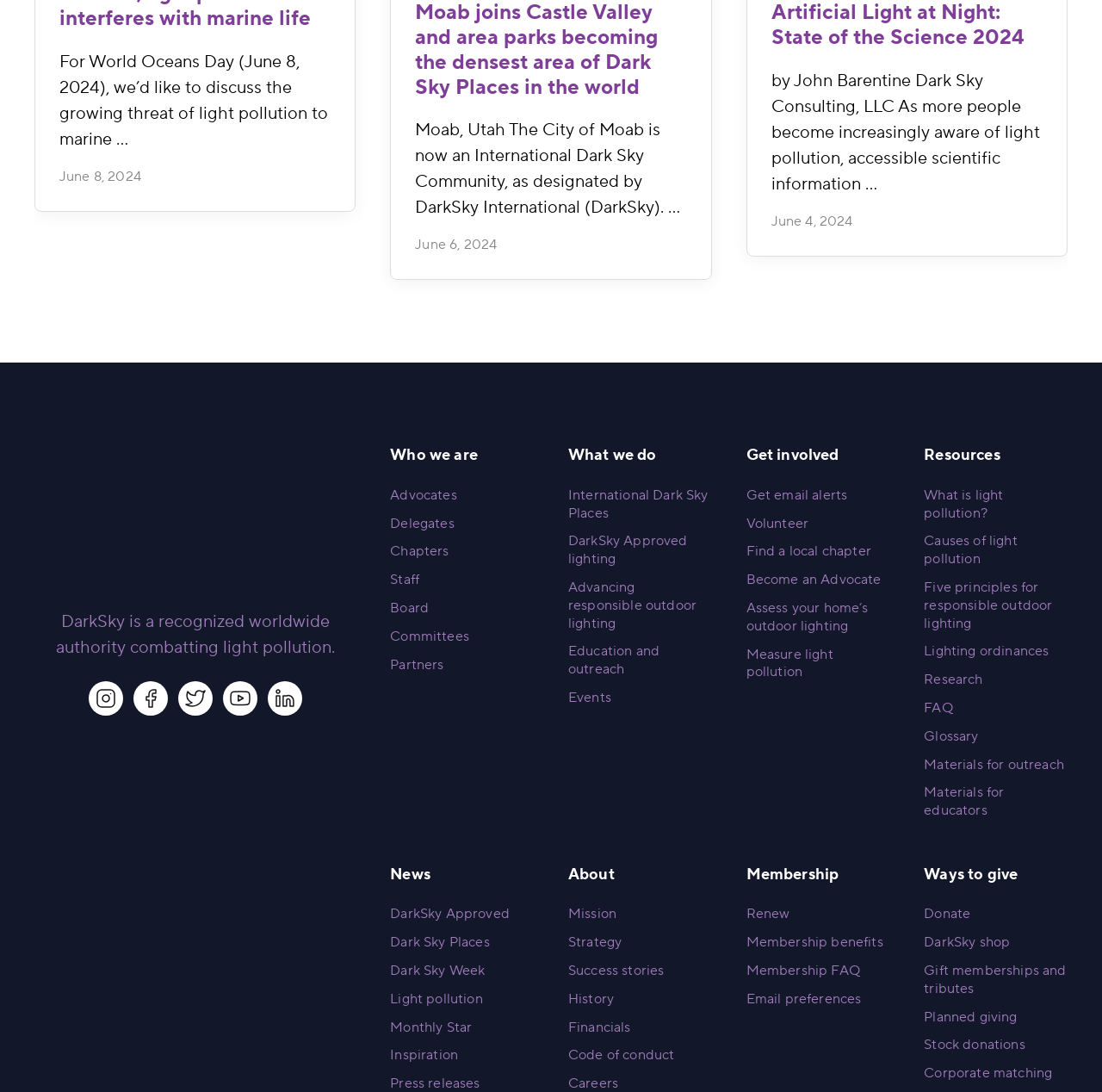Consider the image and give a detailed and elaborate answer to the question: 
What is the name of the city that is now an International Dark Sky Community?

I found a link 'Moab, Utah The City of Moab is now an International Dark Sky Community, as designated by DarkSky International (DarkSky). …' which indicates that the city of Moab is now an International Dark Sky Community.